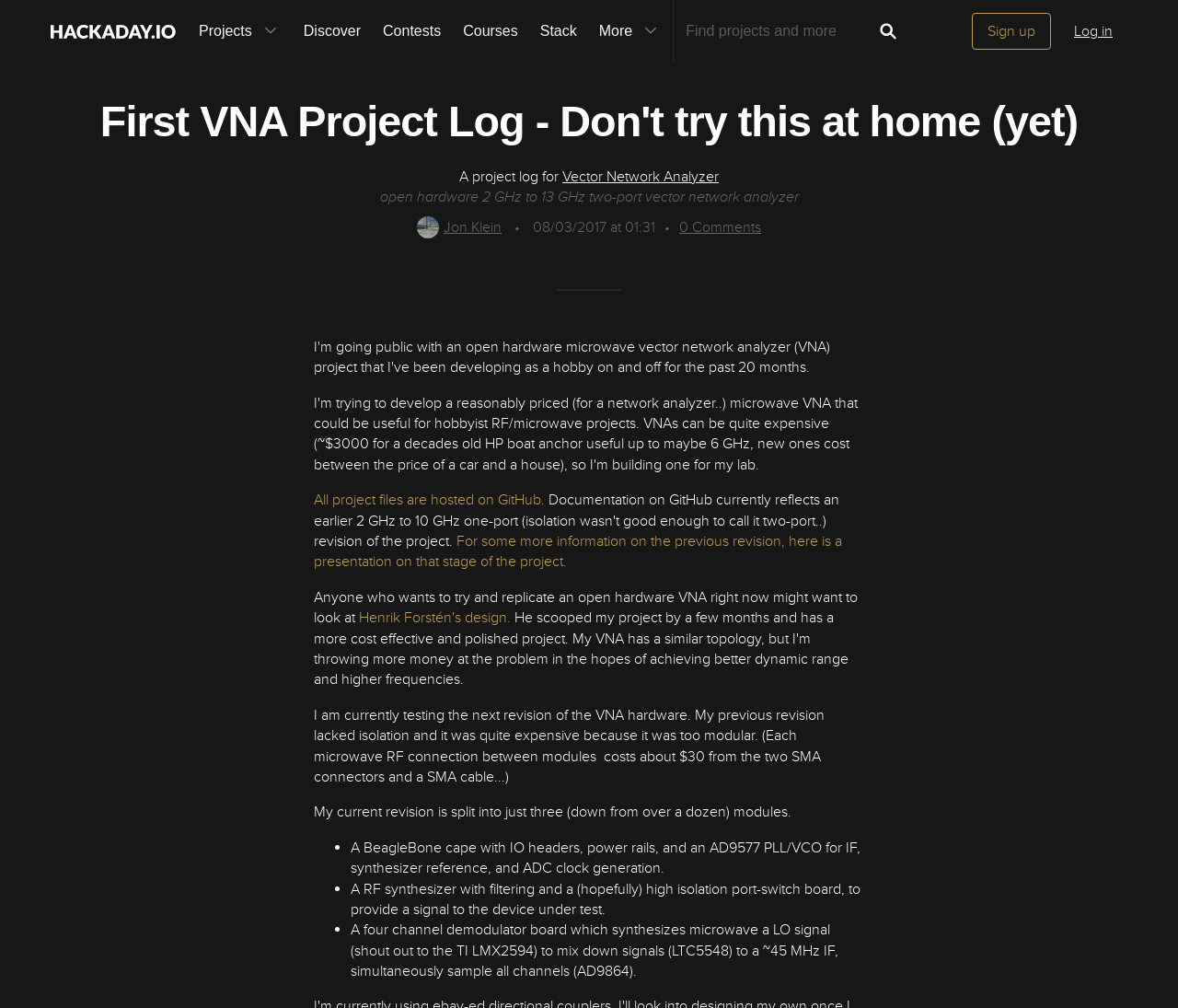How many modules is the current revision of the VNA hardware split into?
Please answer using one word or phrase, based on the screenshot.

three